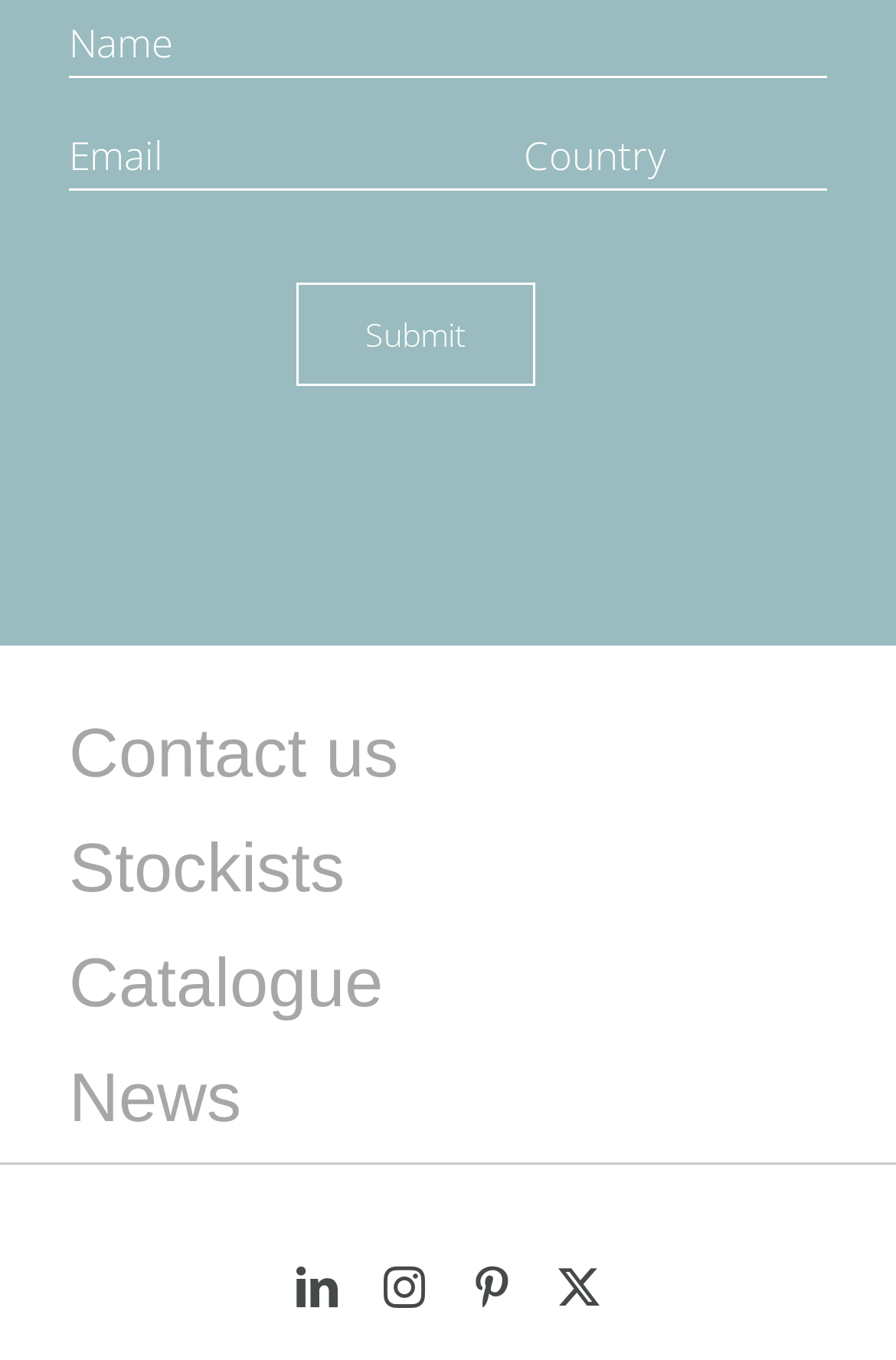Find the bounding box coordinates for the area that must be clicked to perform this action: "Enter your name".

[0.077, 0.008, 0.923, 0.057]